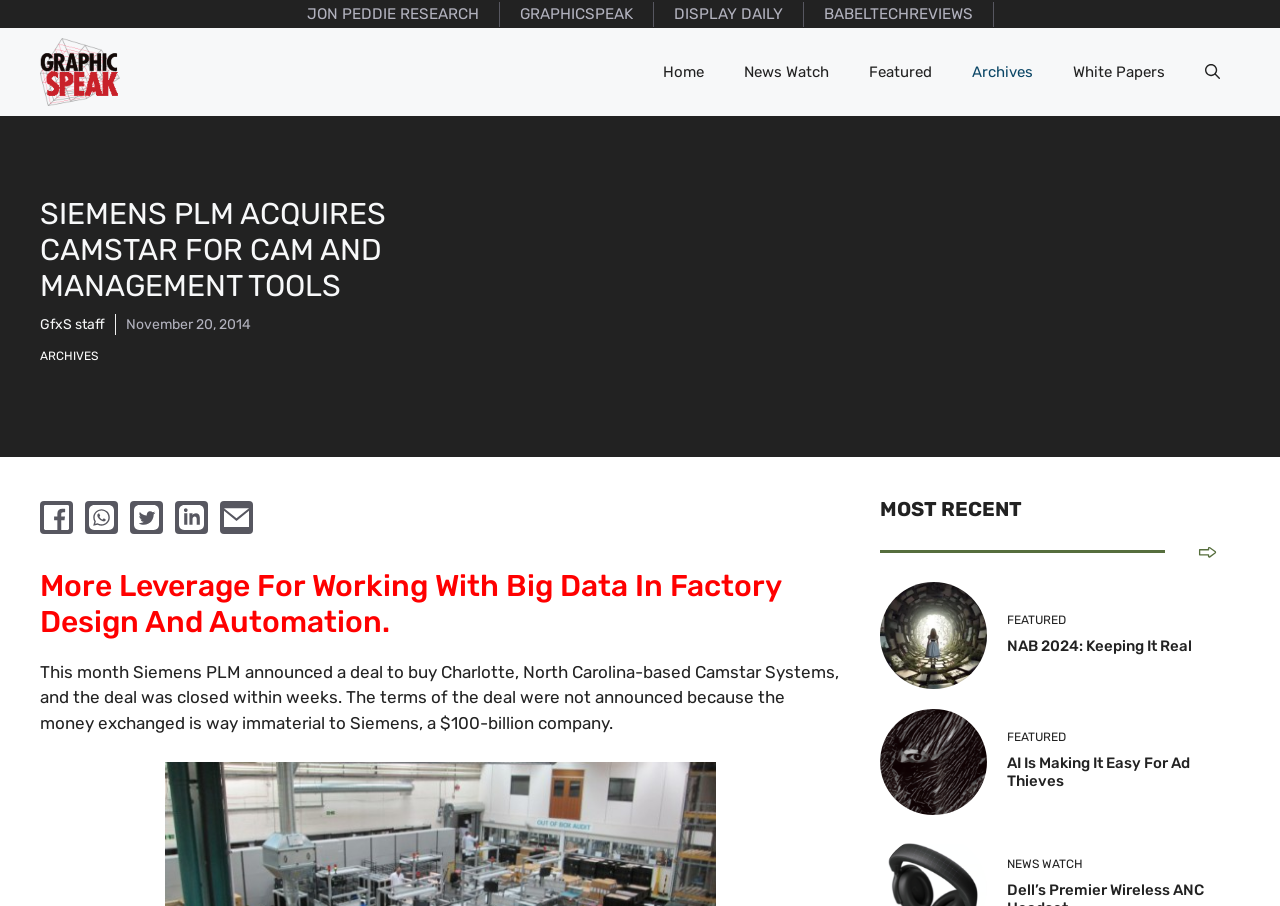Please pinpoint the bounding box coordinates for the region I should click to adhere to this instruction: "go to GfxSpeak homepage".

[0.031, 0.067, 0.094, 0.089]